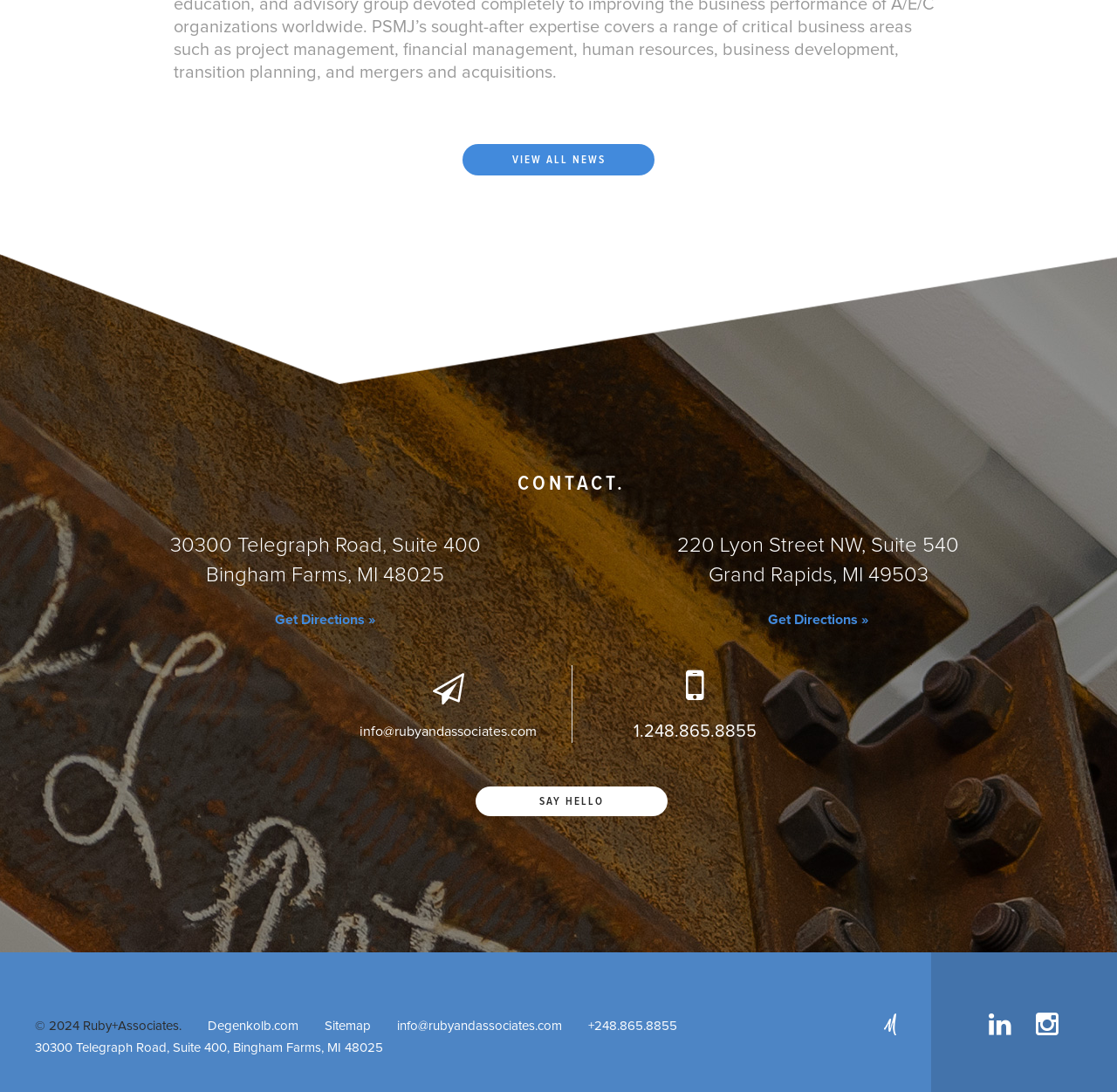Please answer the following question using a single word or phrase: 
What is the phone number of Ruby+Associates?

1.248.865.8855